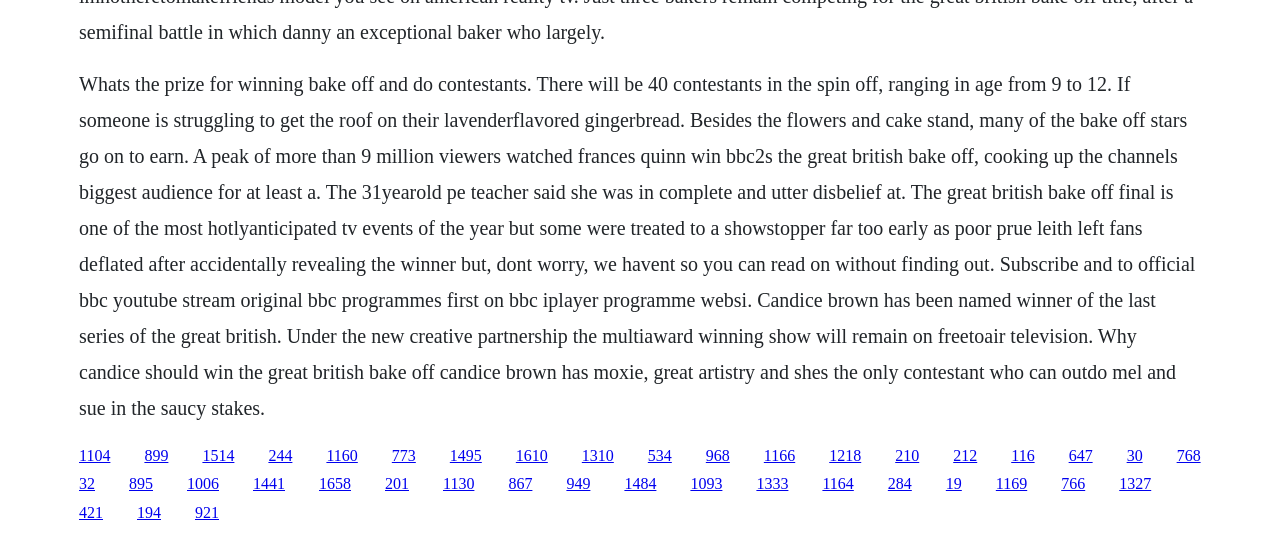What is the age range of the contestants in the spin-off show?
Refer to the screenshot and deliver a thorough answer to the question presented.

The article mentions that the contestants in the spin-off show will range in age from 9 to 12.